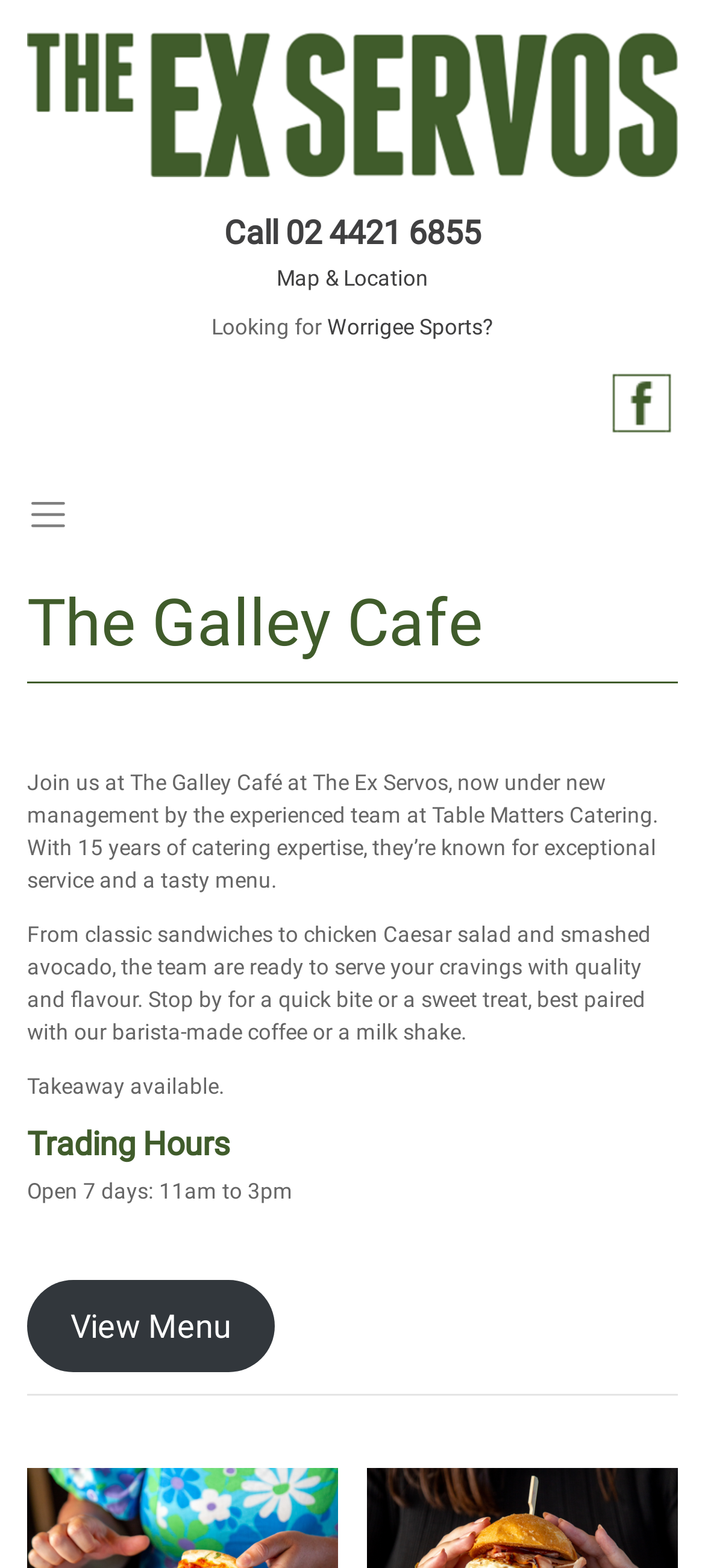What can you do with the menu?
Look at the image and construct a detailed response to the question.

I determined the answer by looking at the link element with the text 'View Menu' which is located near the bottom of the webpage, indicating that you can view the menu by clicking on the link.